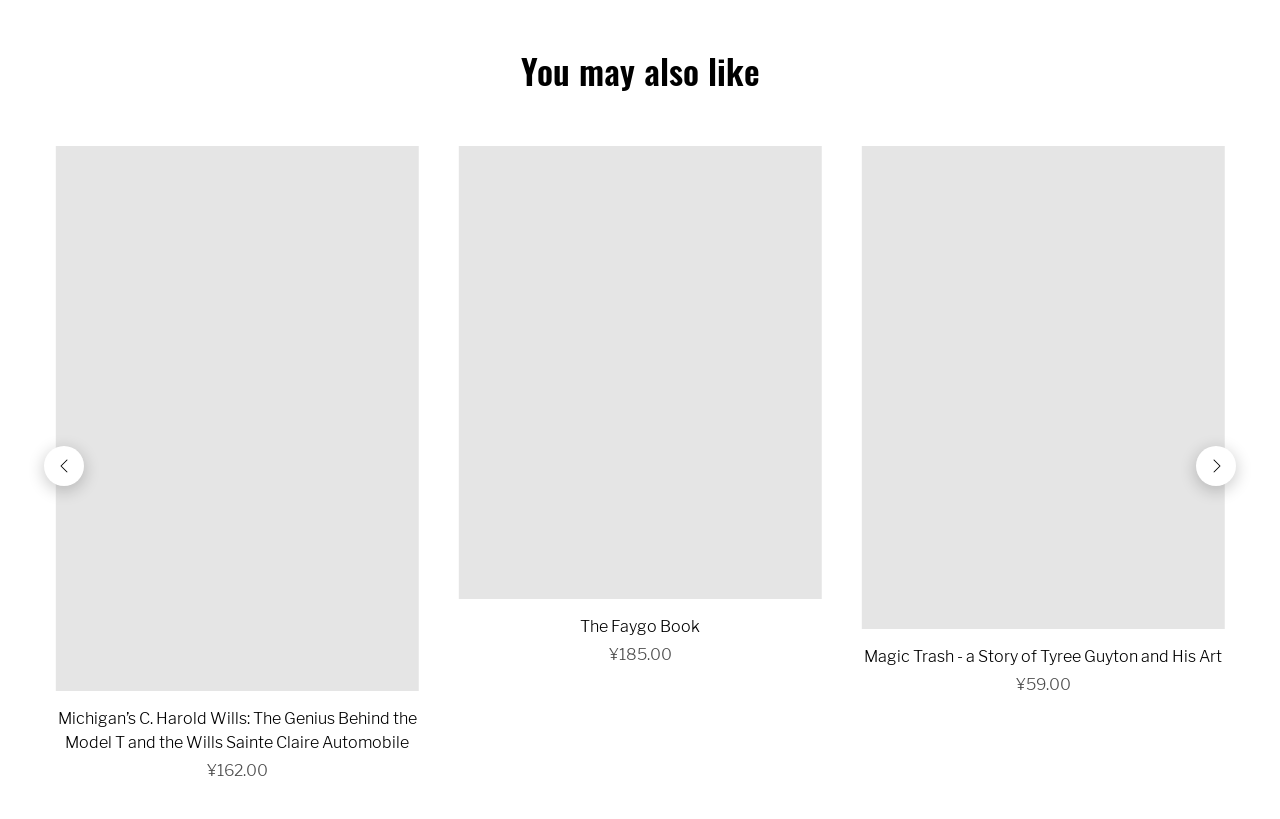From the screenshot, find the bounding box of the UI element matching this description: "aria-label="/products/magic-trash-a-story-of-tyree-guyton-and-his-art?pr_prod_strat=collection_fallback&pr_rec_id=c202ed5d6&pr_rec_pid=7725375914182&pr_ref_pid=6550075146438&pr_seq=uniform"". Supply the bounding box coordinates in the form [left, top, right, bottom], each a float between 0 and 1.

[0.673, 0.178, 0.957, 0.768]